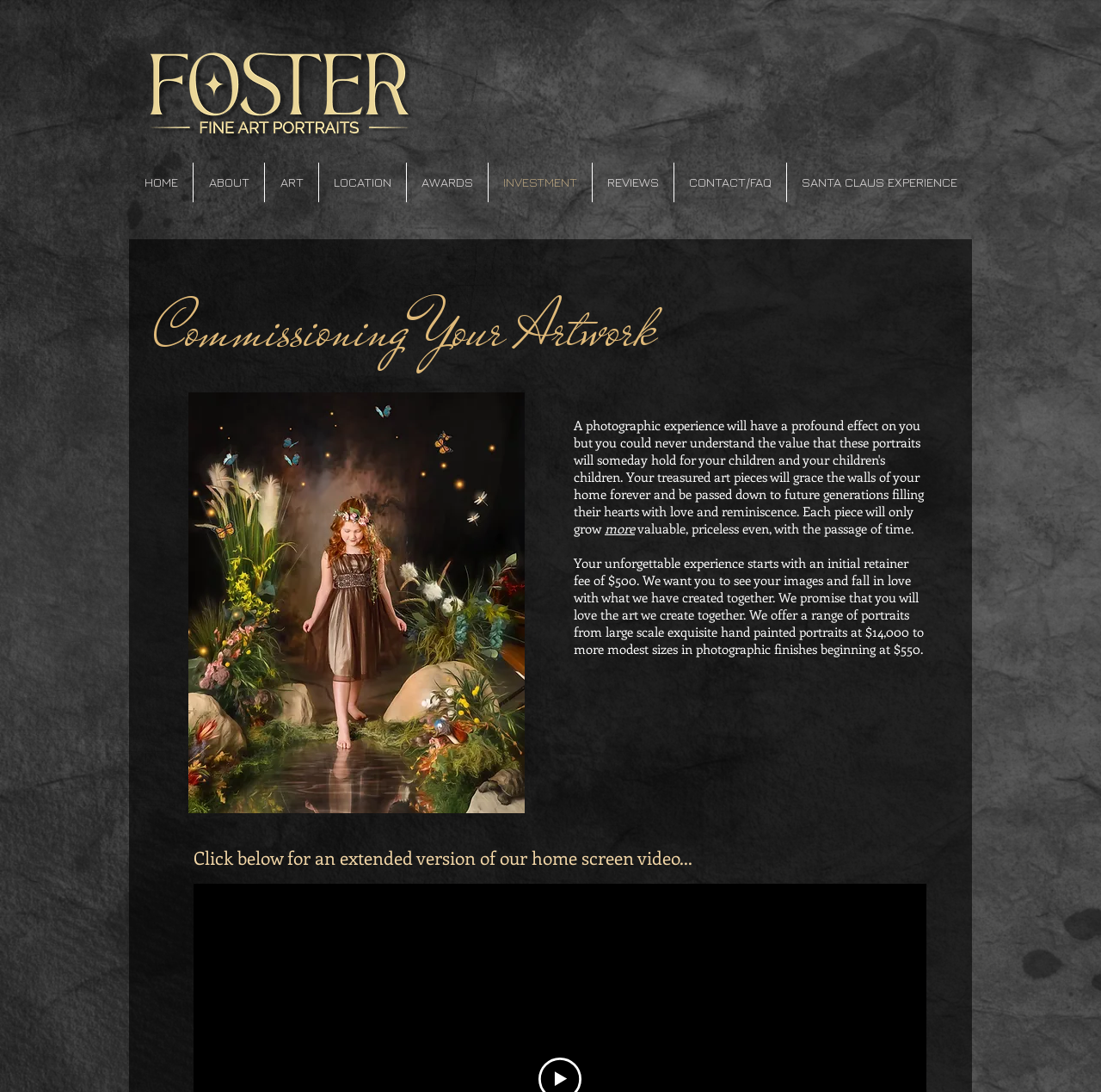Locate the bounding box coordinates of the area where you should click to accomplish the instruction: "Read more".

[0.549, 0.476, 0.577, 0.492]